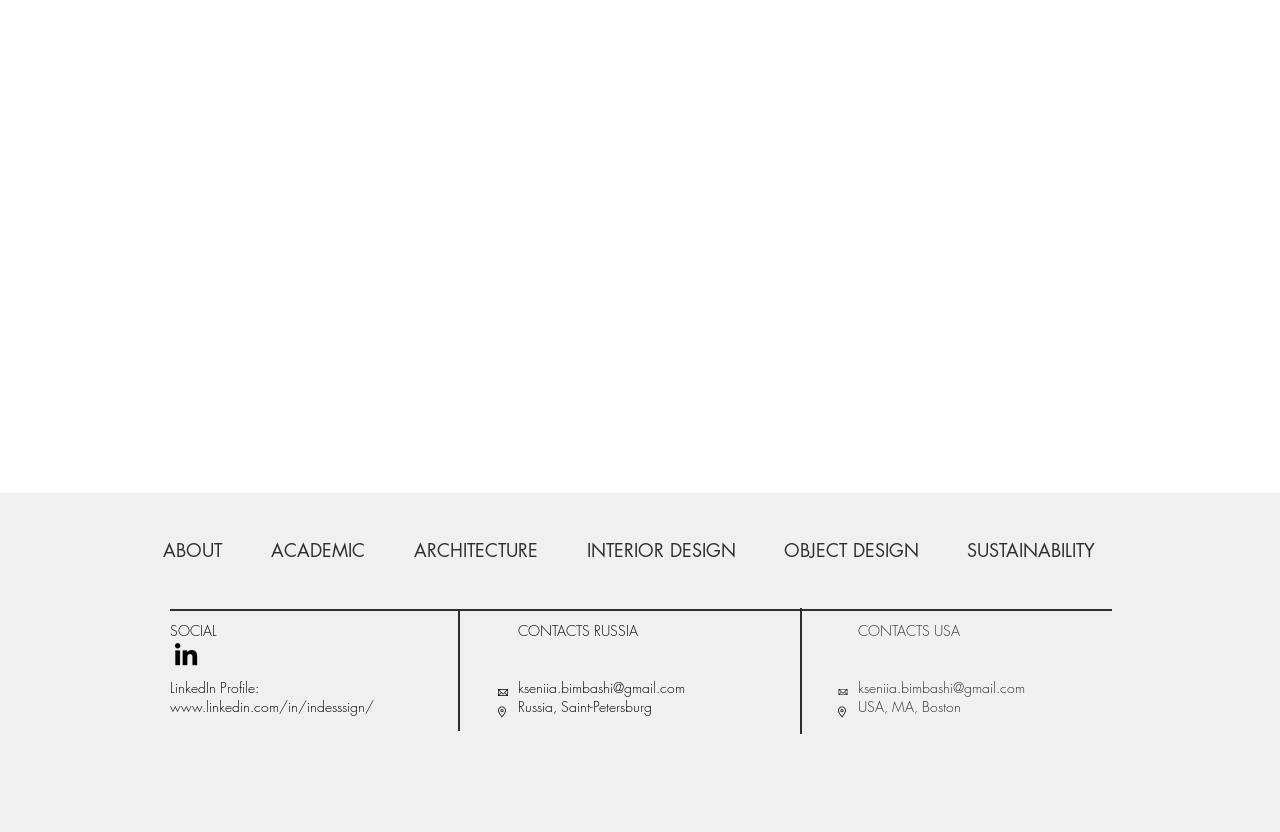Identify the bounding box coordinates for the UI element that matches this description: "parent_node:  value="GO"".

None